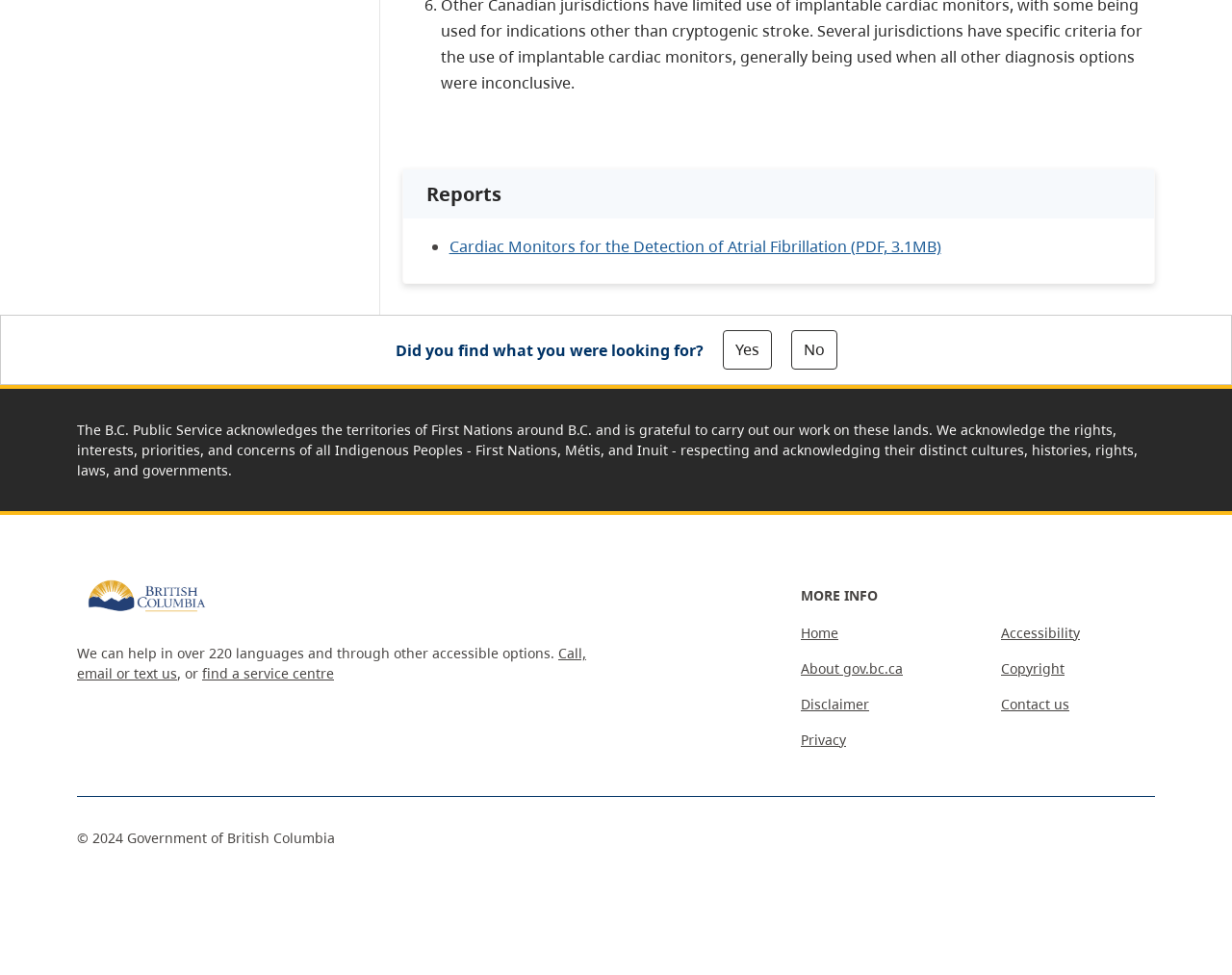Please use the details from the image to answer the following question comprehensively:
What is the name of the government mentioned on the webpage?

I found the answer by looking at the bottom of the webpage, where it says 'Government of British Columbia' next to the copyright symbol.